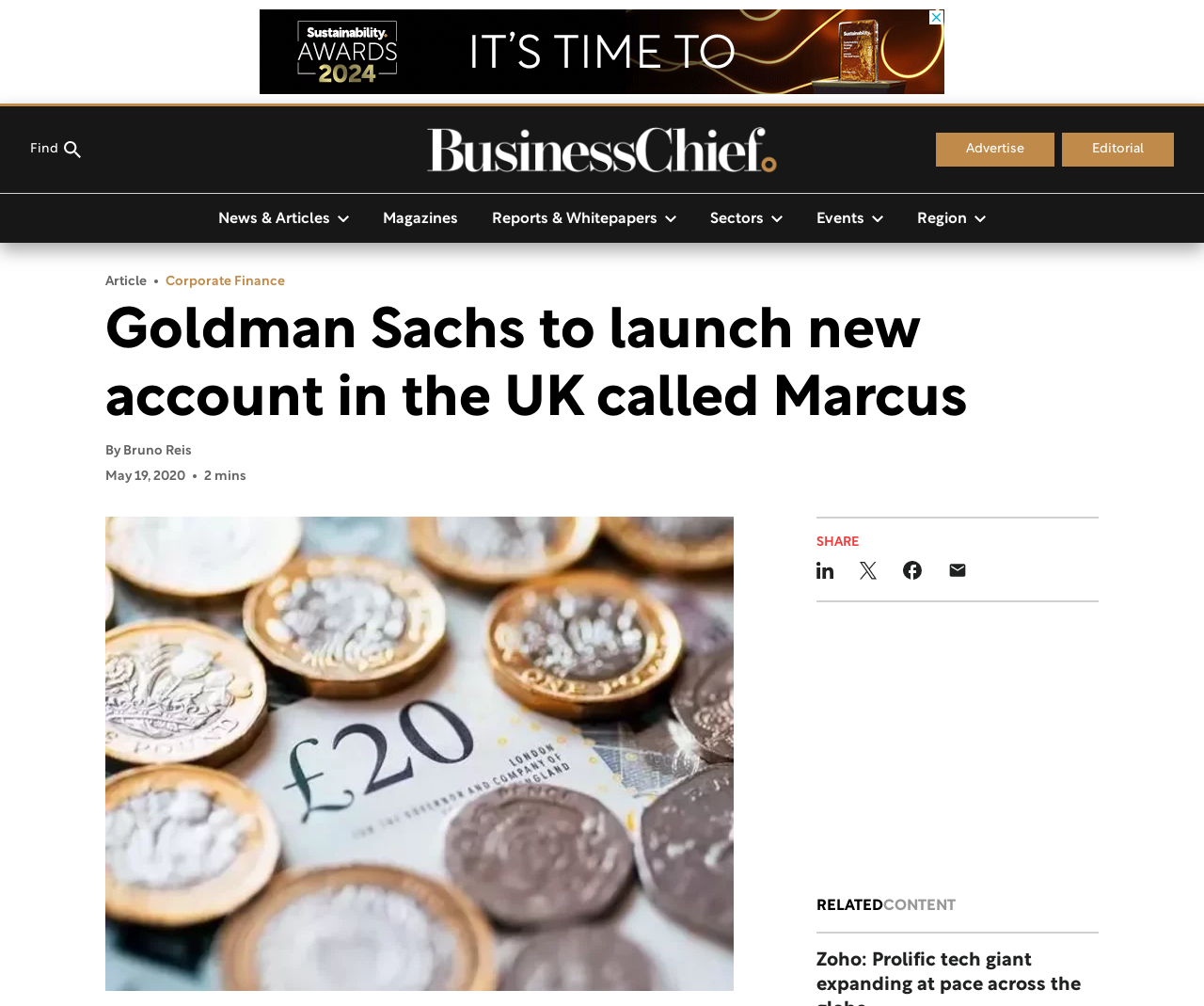Bounding box coordinates are to be given in the format (top-left x, top-left y, bottom-right x, bottom-right y). All values must be floating point numbers between 0 and 1. Provide the bounding box coordinate for the UI element described as: parent_node: Find

[0.354, 0.125, 0.646, 0.172]